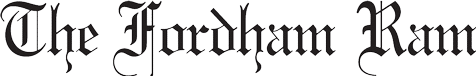What does the ram symbolize in the logo?
Examine the image and give a concise answer in one word or a short phrase.

School spirit and community connection